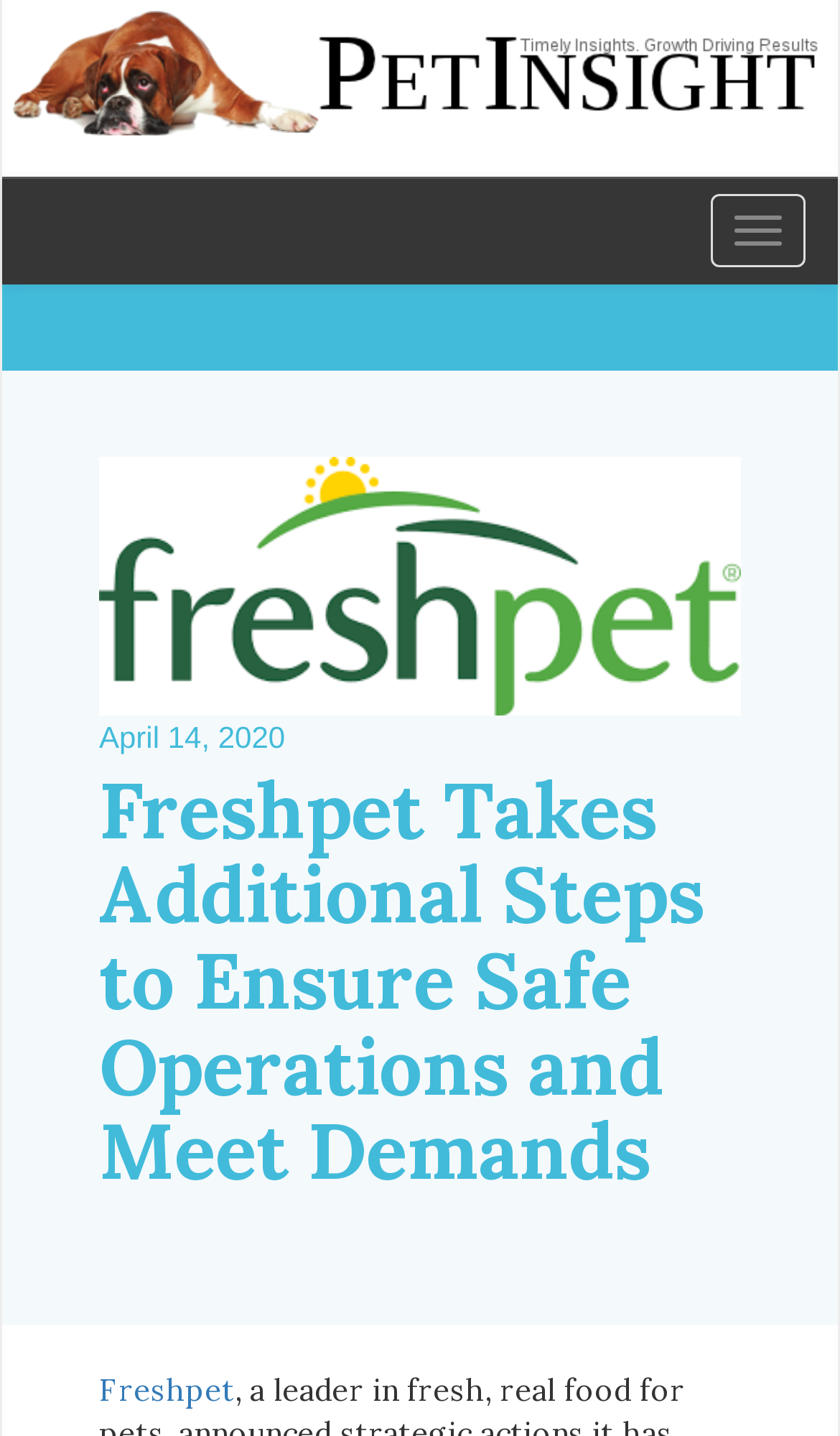Identify the main title of the webpage and generate its text content.

Freshpet Takes Additional Steps to Ensure Safe Operations and Meet Demands